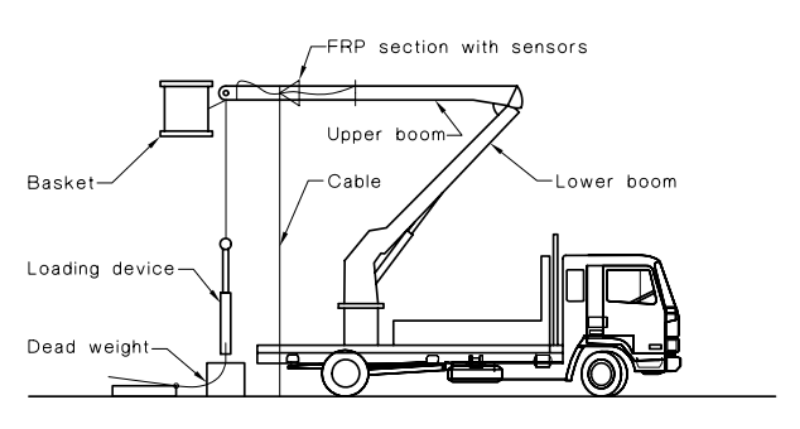Detail every aspect of the image in your caption.

The image depicts a schematic illustration of an aerial work platform, commonly used in construction and civil engineering for elevating personnel to various heights. Key components are labeled, including:

- **Basket**: A secure area for personnel to stand in while operating at height.
- **FRP Section with Sensors**: This section is equipped with sensors for monitoring structural integrity.
- **Upper Boom**: The long, articulated arm that raises and lowers the basket.
- **Lower Boom**: The section of the boom that connects to the base.
- **Cable**: Assists in the lifting mechanism.
- **Loading Device**: Used for carrying additional weight or equipment.
- **Dead Weight**: A counterbalance that stabilizes the platform during operation.

The diagram serves to illustrate the construction and testing setups needed for ensuring the safety and performance of aerial work platforms, highlighting the importance of regular quality checks and adherence to safety standards such as ASTM F914-03.